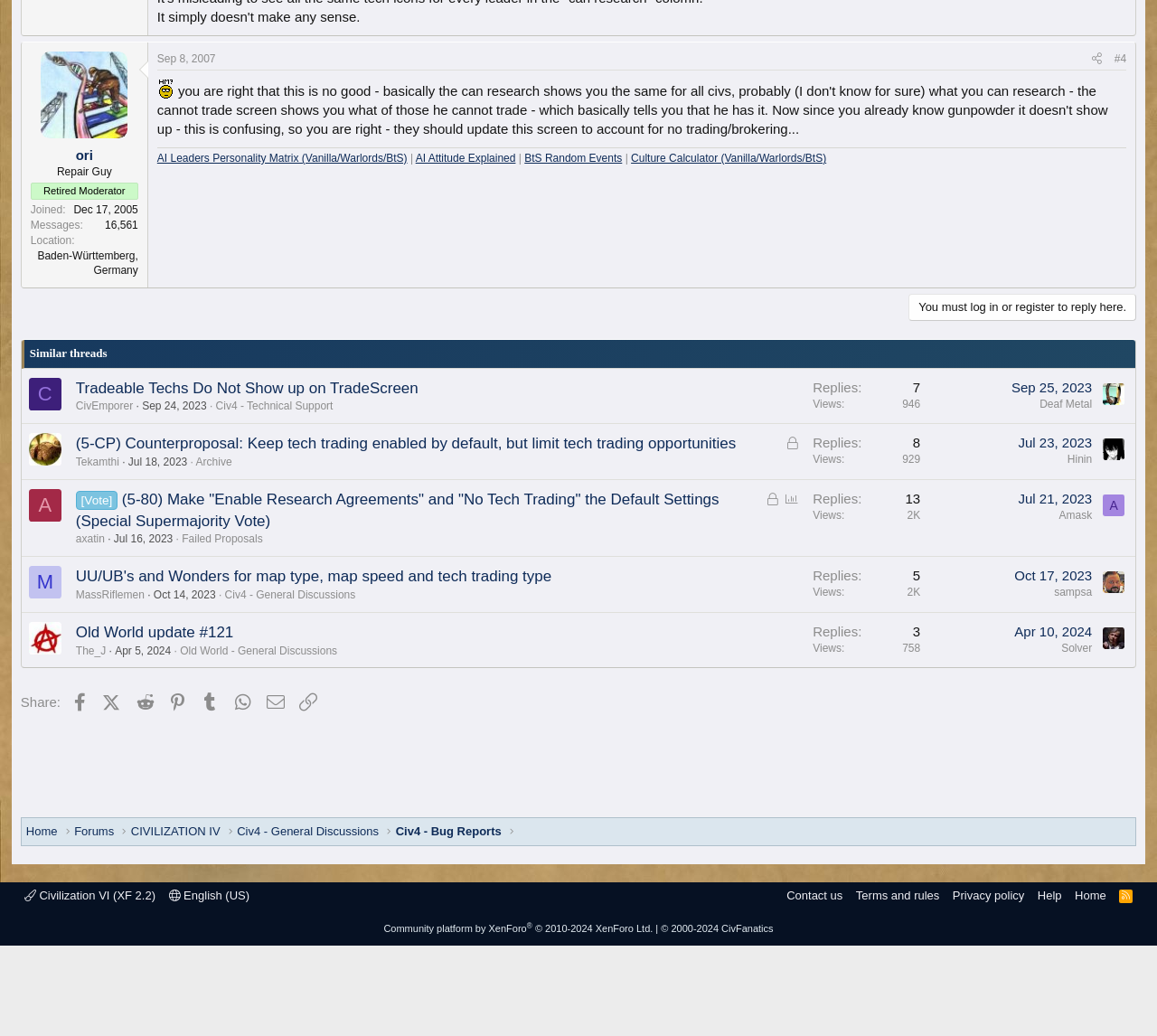How many messages does the user 'Repair Guy' have?
Refer to the screenshot and answer in one word or phrase.

16,561